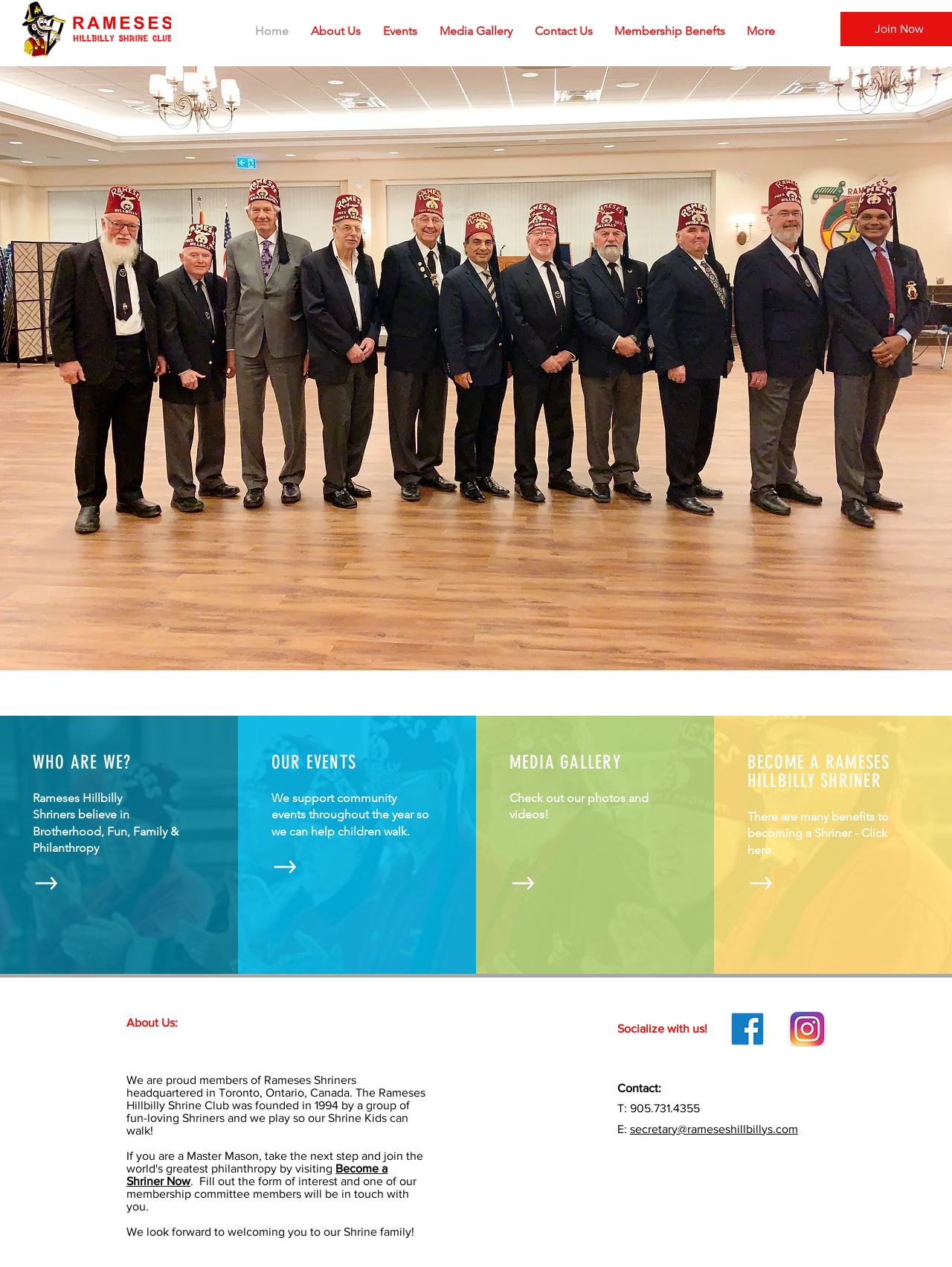How can someone become a Shriner?
Based on the screenshot, respond with a single word or phrase.

Fill out the form of interest